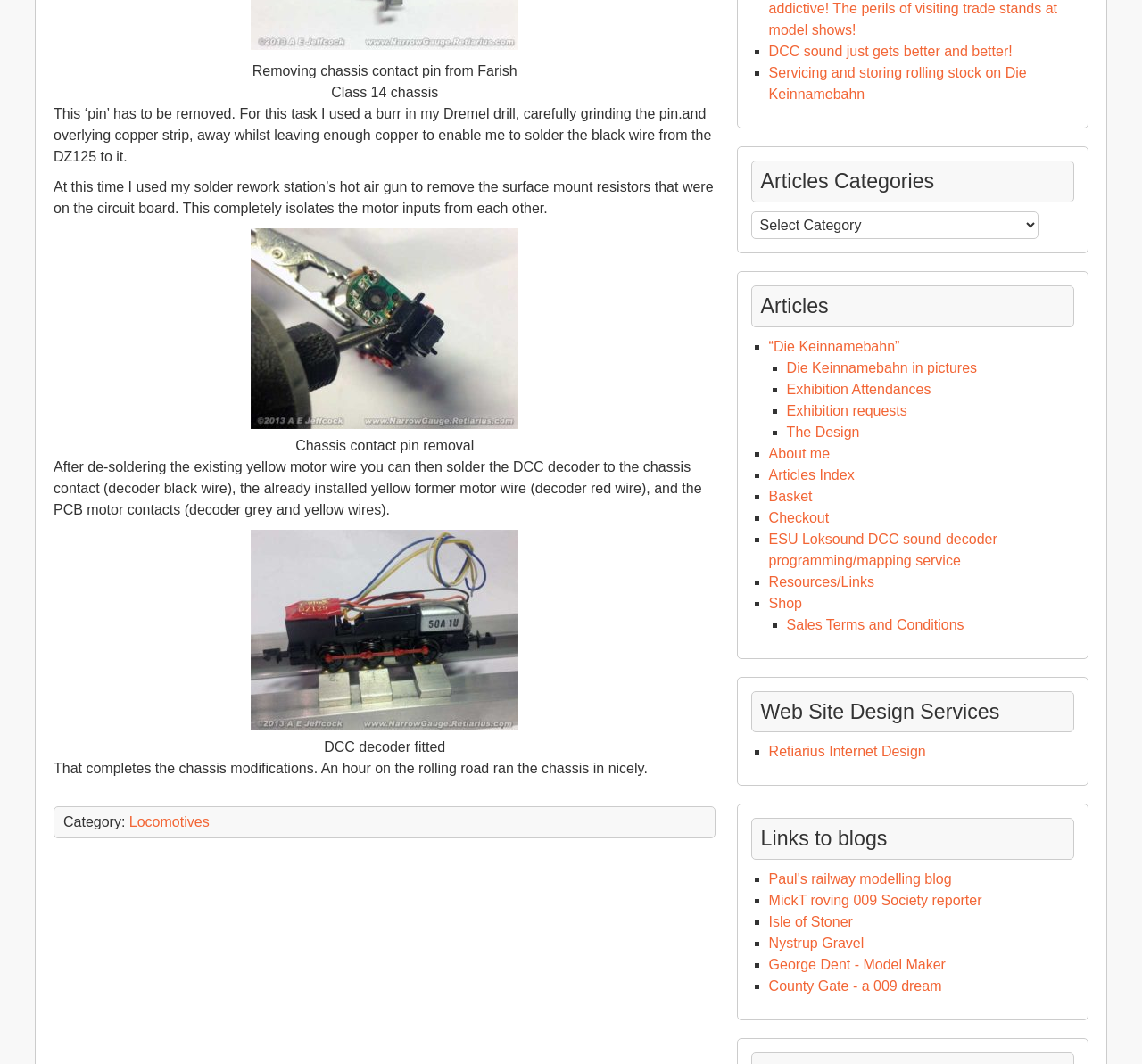Please provide the bounding box coordinates in the format (top-left x, top-left y, bottom-right x, bottom-right y). Remember, all values are floating point numbers between 0 and 1. What is the bounding box coordinate of the region described as: “Die Keinnamebahn”

[0.673, 0.318, 0.788, 0.332]